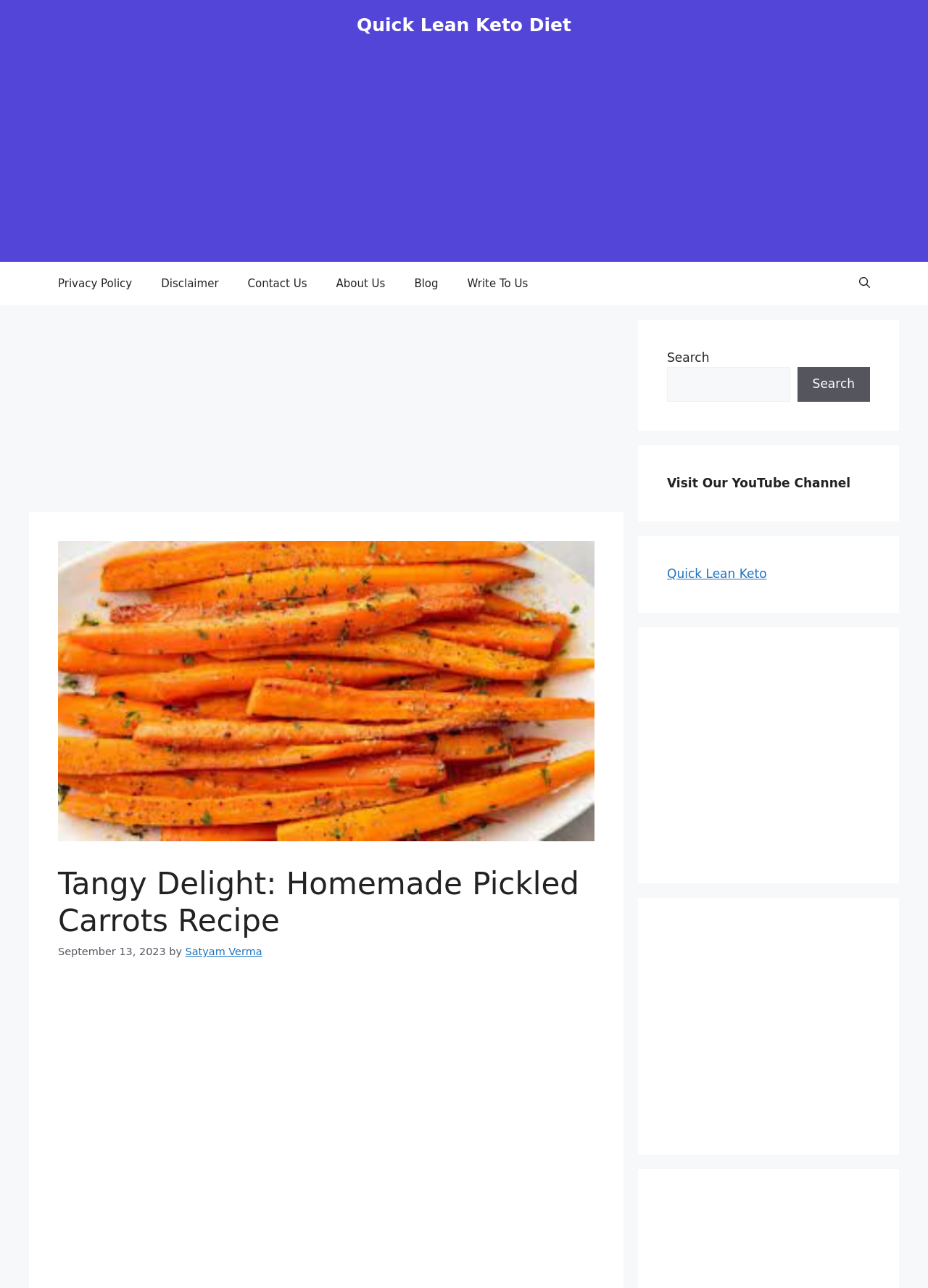Please find the bounding box coordinates of the element that you should click to achieve the following instruction: "Click the CONTACT link". The coordinates should be presented as four float numbers between 0 and 1: [left, top, right, bottom].

None